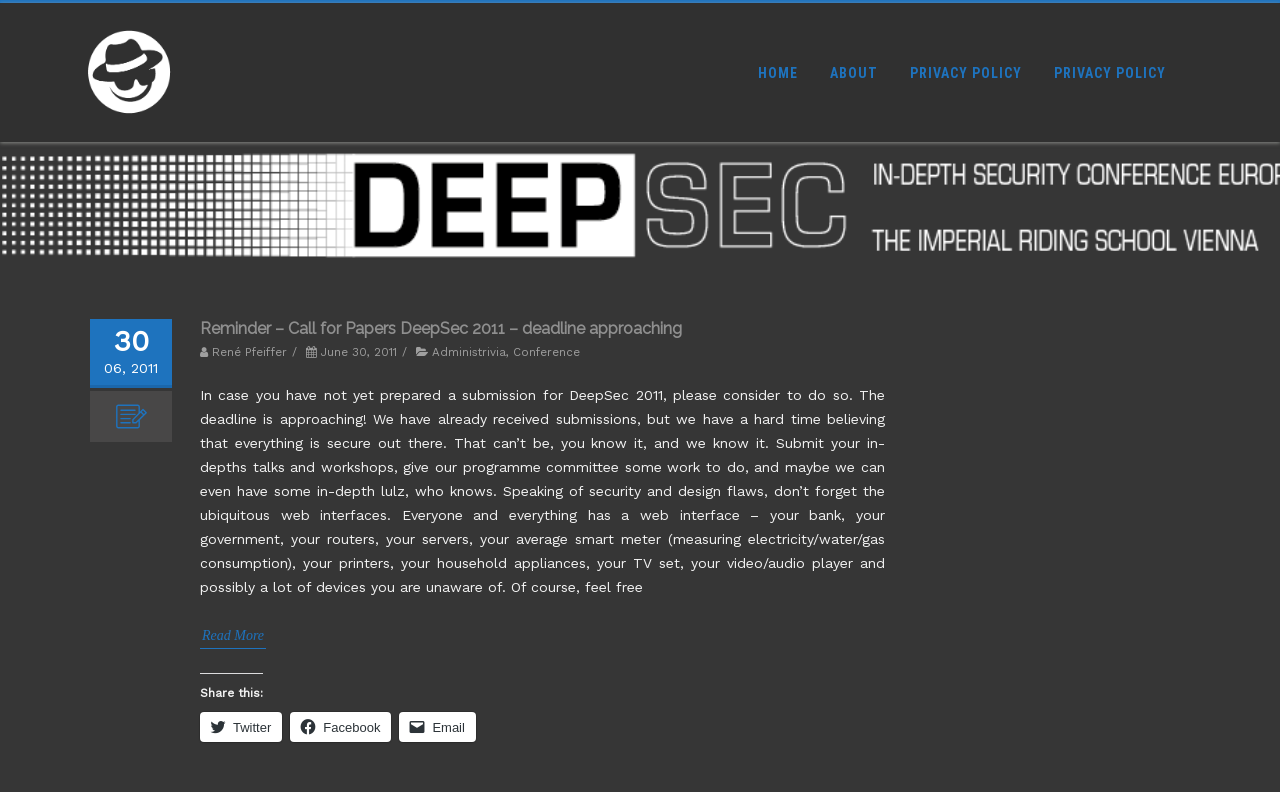Using the webpage screenshot, find the UI element described by January 2017. Provide the bounding box coordinates in the format (top-left x, top-left y, bottom-right x, bottom-right y), ensuring all values are floating point numbers between 0 and 1.

None